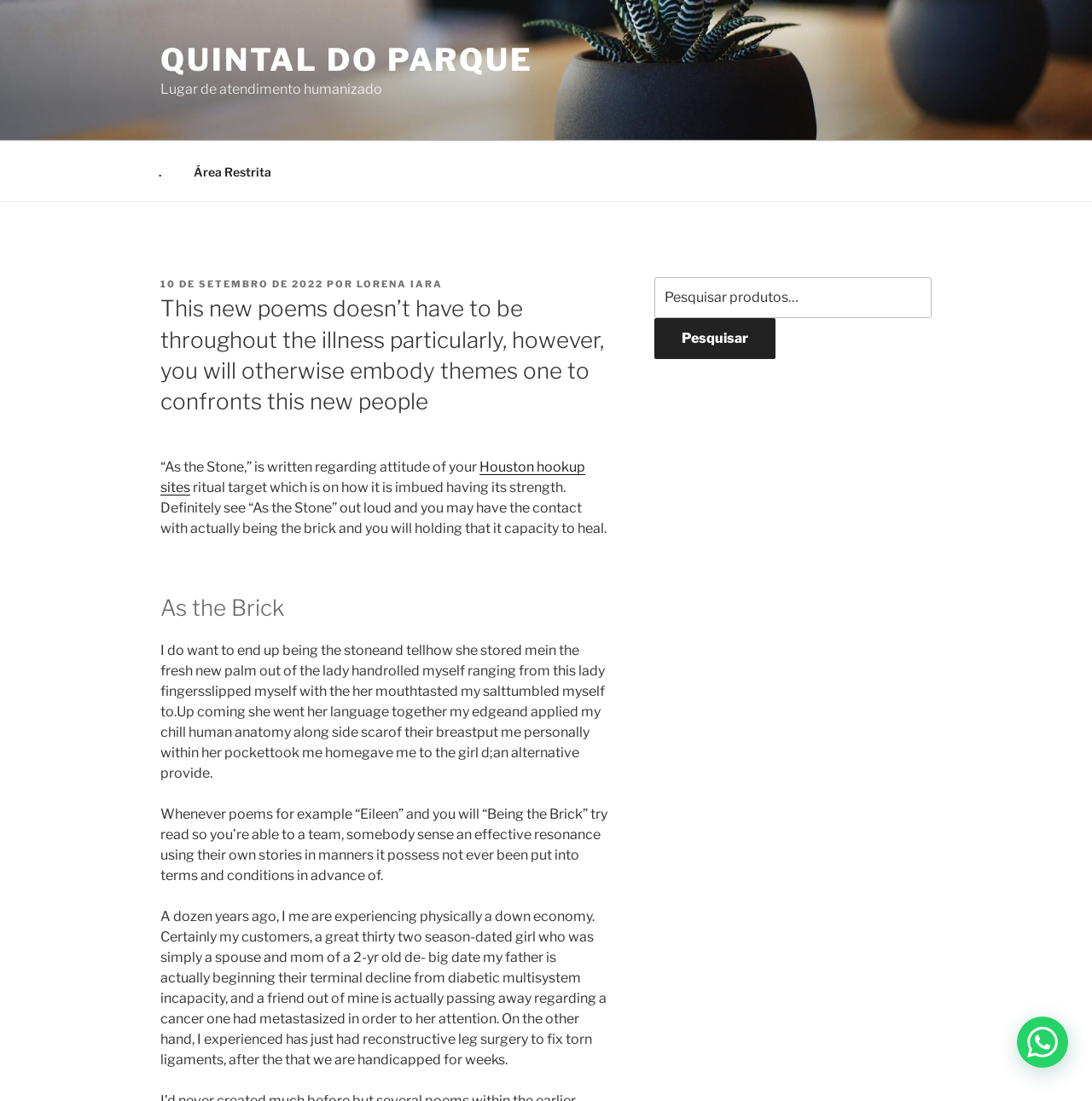Specify the bounding box coordinates of the area to click in order to execute this command: 'Click on the 'Área Restrita' link'. The coordinates should consist of four float numbers ranging from 0 to 1, and should be formatted as [left, top, right, bottom].

[0.163, 0.137, 0.262, 0.175]